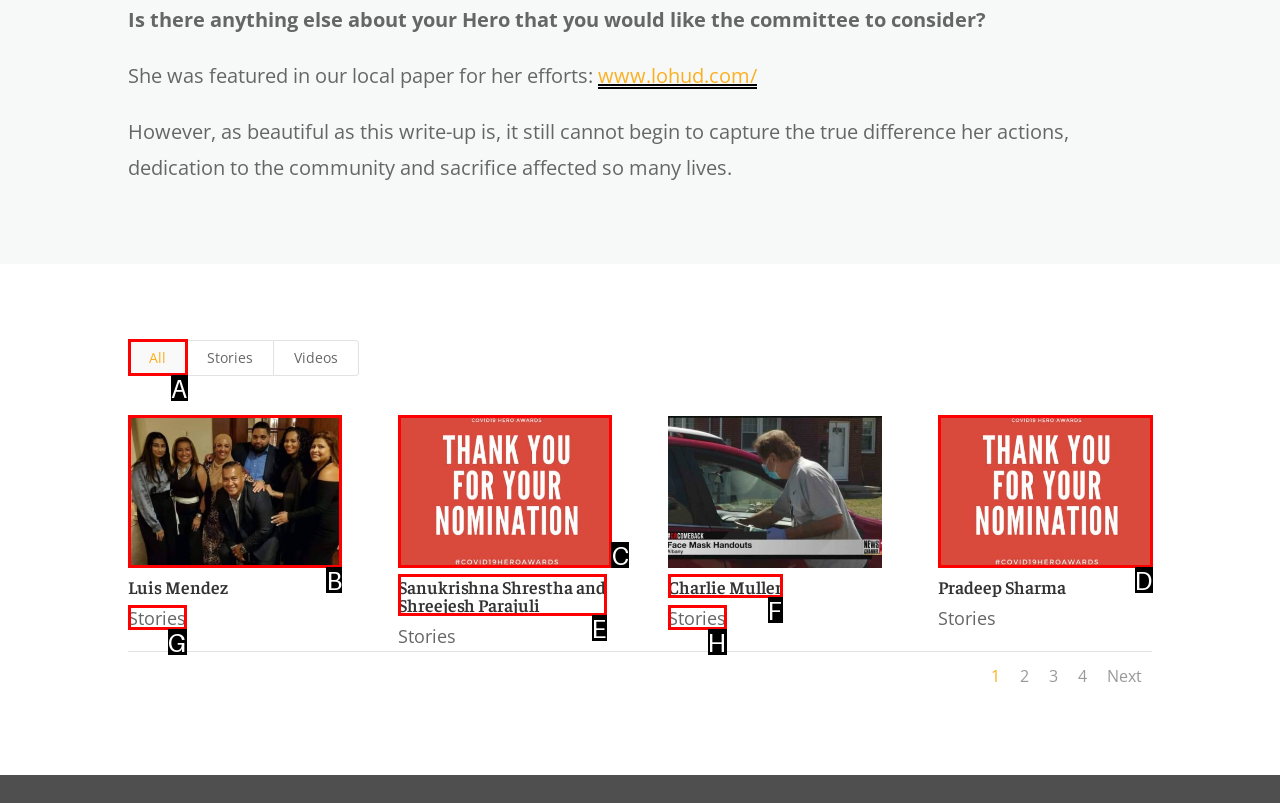Identify the HTML element to click to execute this task: Click on the link to view Pradeep Sharma's stories Respond with the letter corresponding to the proper option.

D